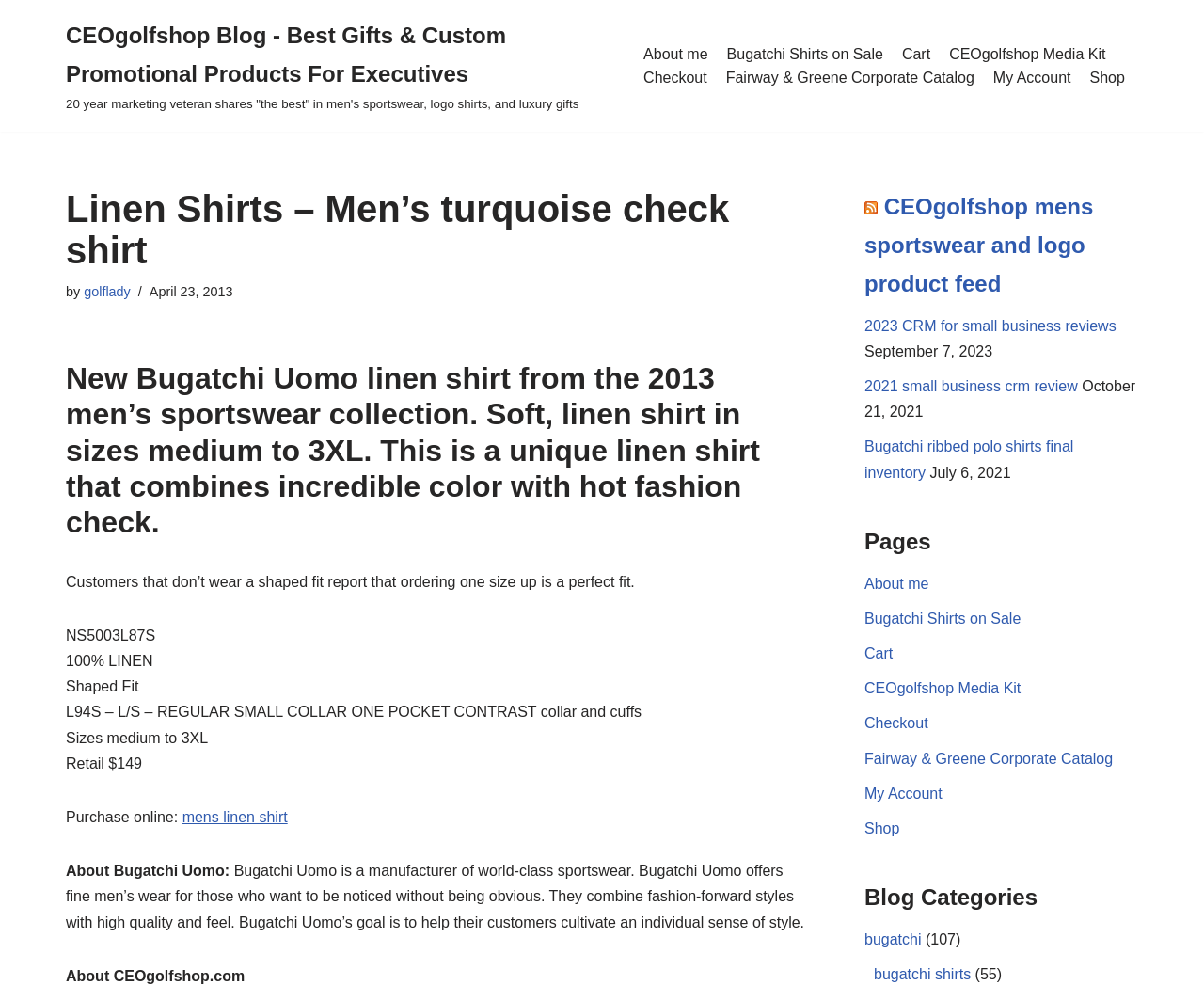Provide a short, one-word or phrase answer to the question below:
What is the fit type of the shirt?

Shaped Fit